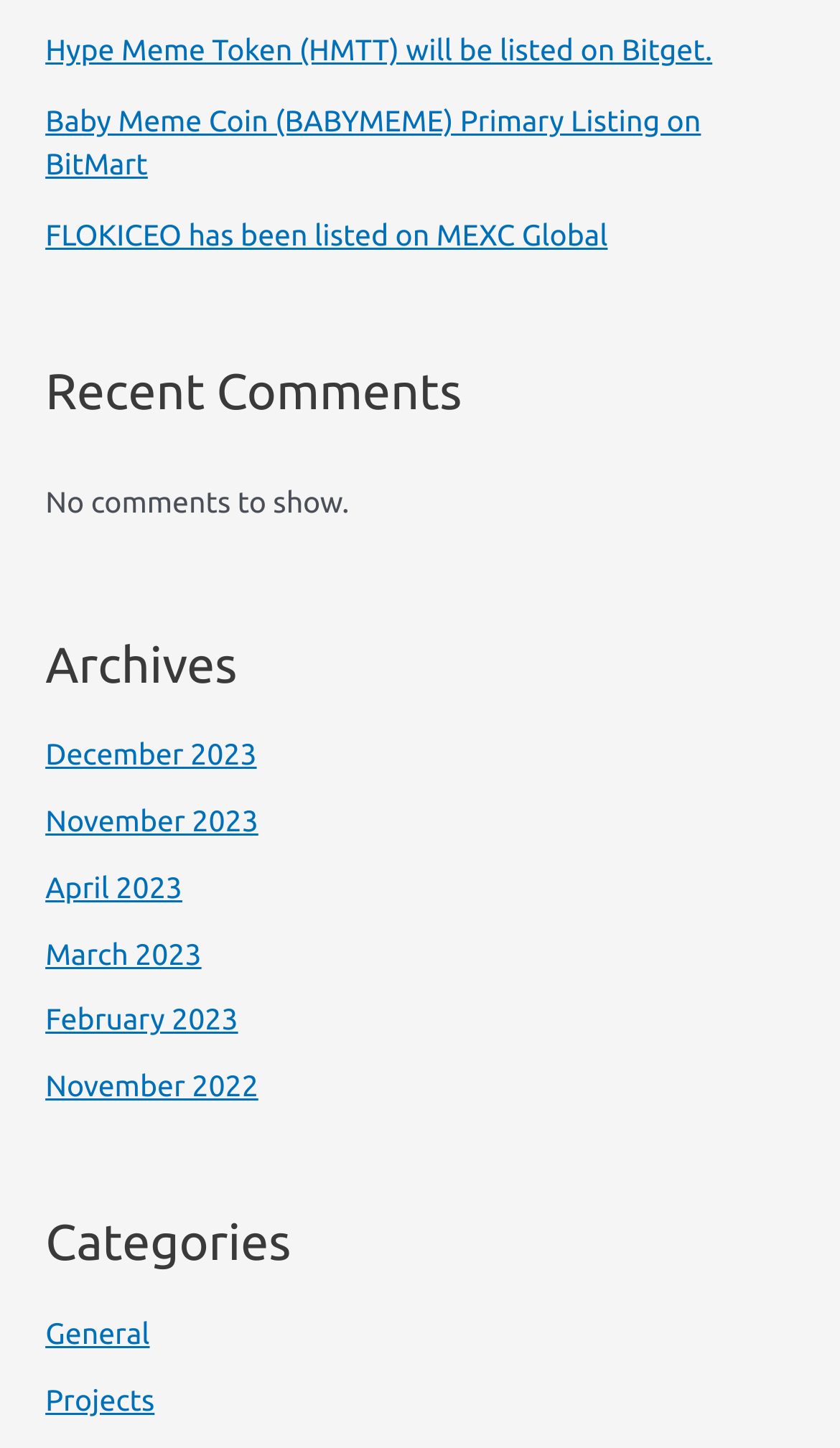Please indicate the bounding box coordinates of the element's region to be clicked to achieve the instruction: "Read recent comments". Provide the coordinates as four float numbers between 0 and 1, i.e., [left, top, right, bottom].

[0.054, 0.248, 0.946, 0.293]